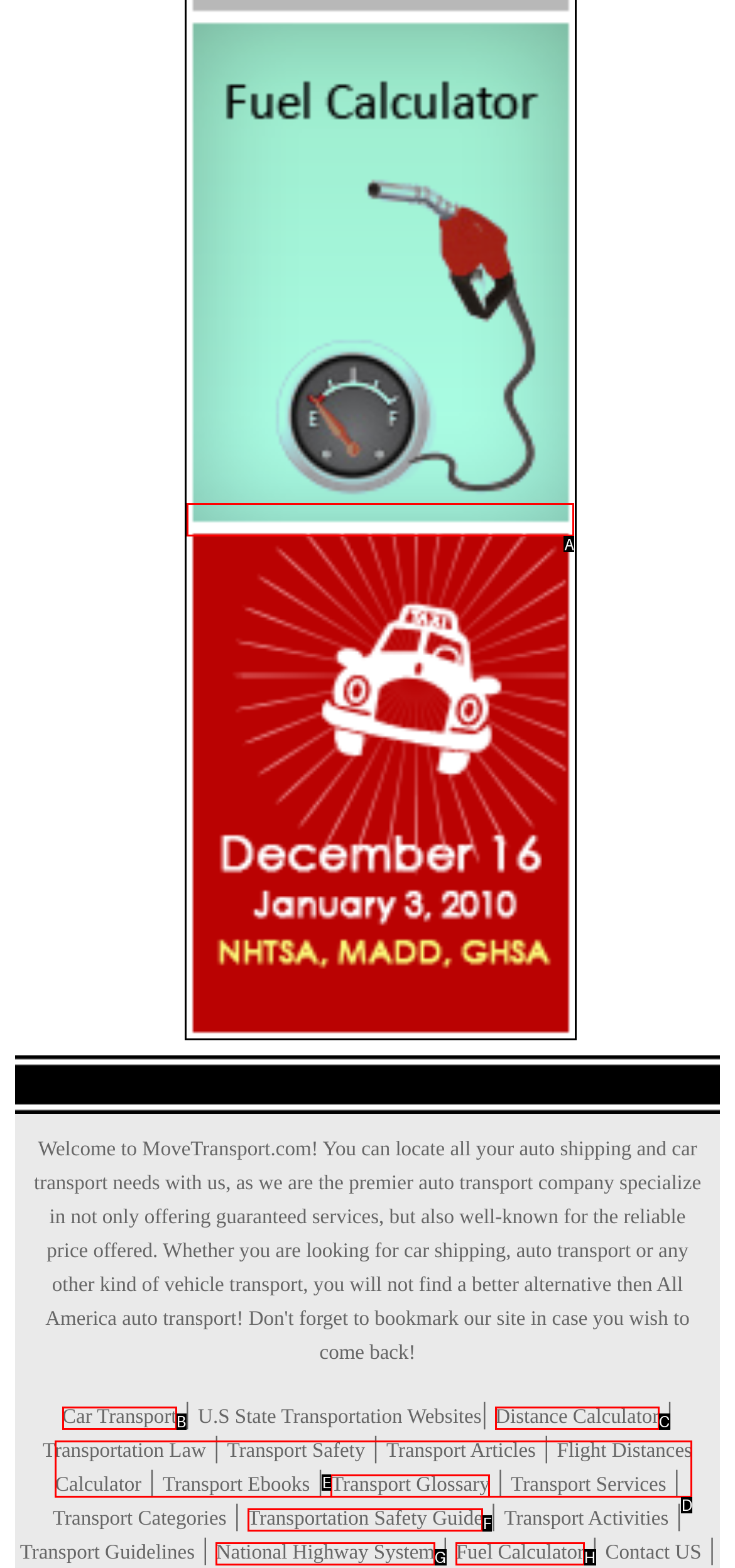Determine the appropriate lettered choice for the task: Click on Fuel Calculator. Reply with the correct letter.

A